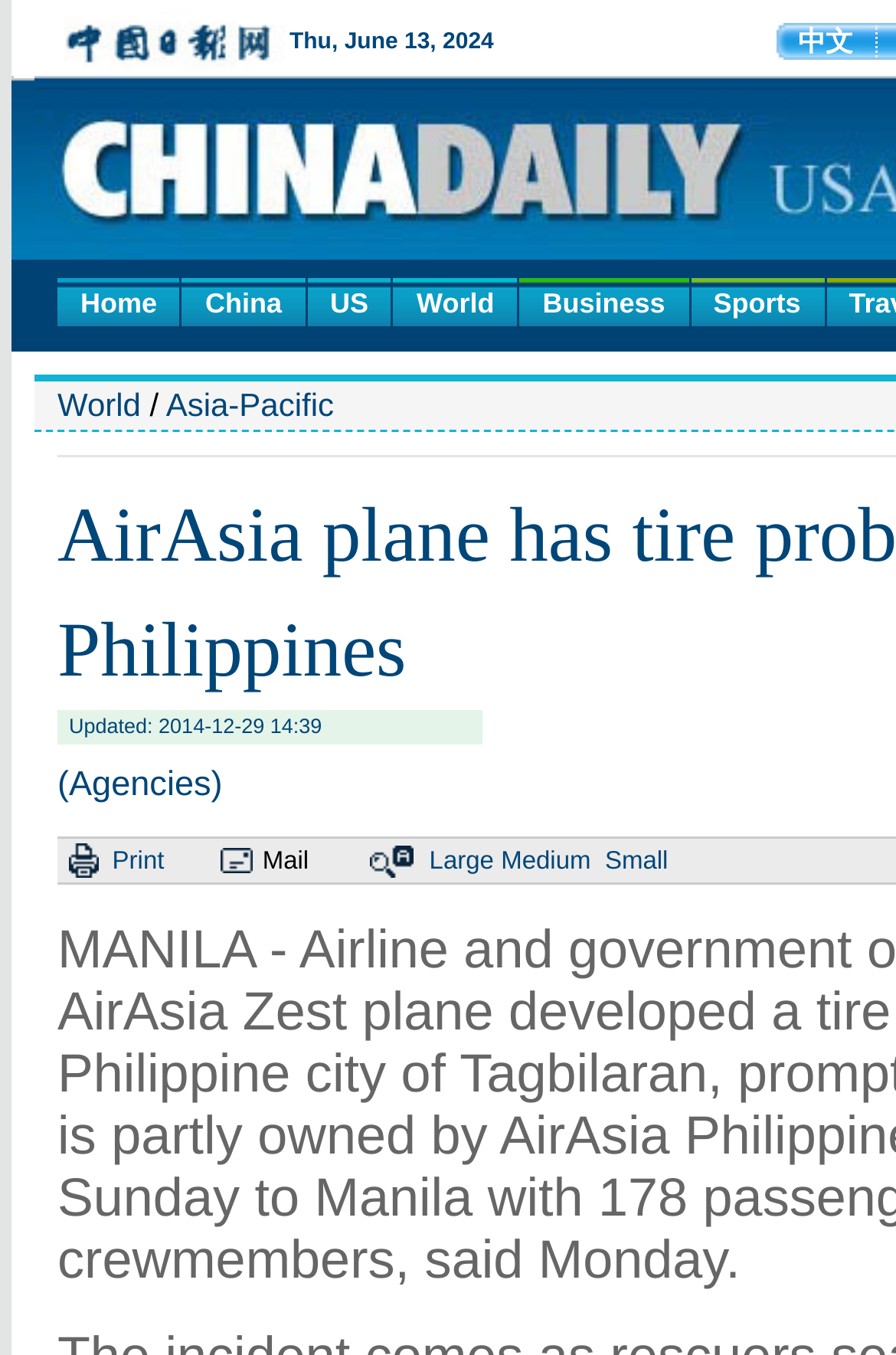Identify the bounding box coordinates for the UI element mentioned here: "Medium". Provide the coordinates as four float values between 0 and 1, i.e., [left, top, right, bottom].

[0.559, 0.625, 0.659, 0.645]